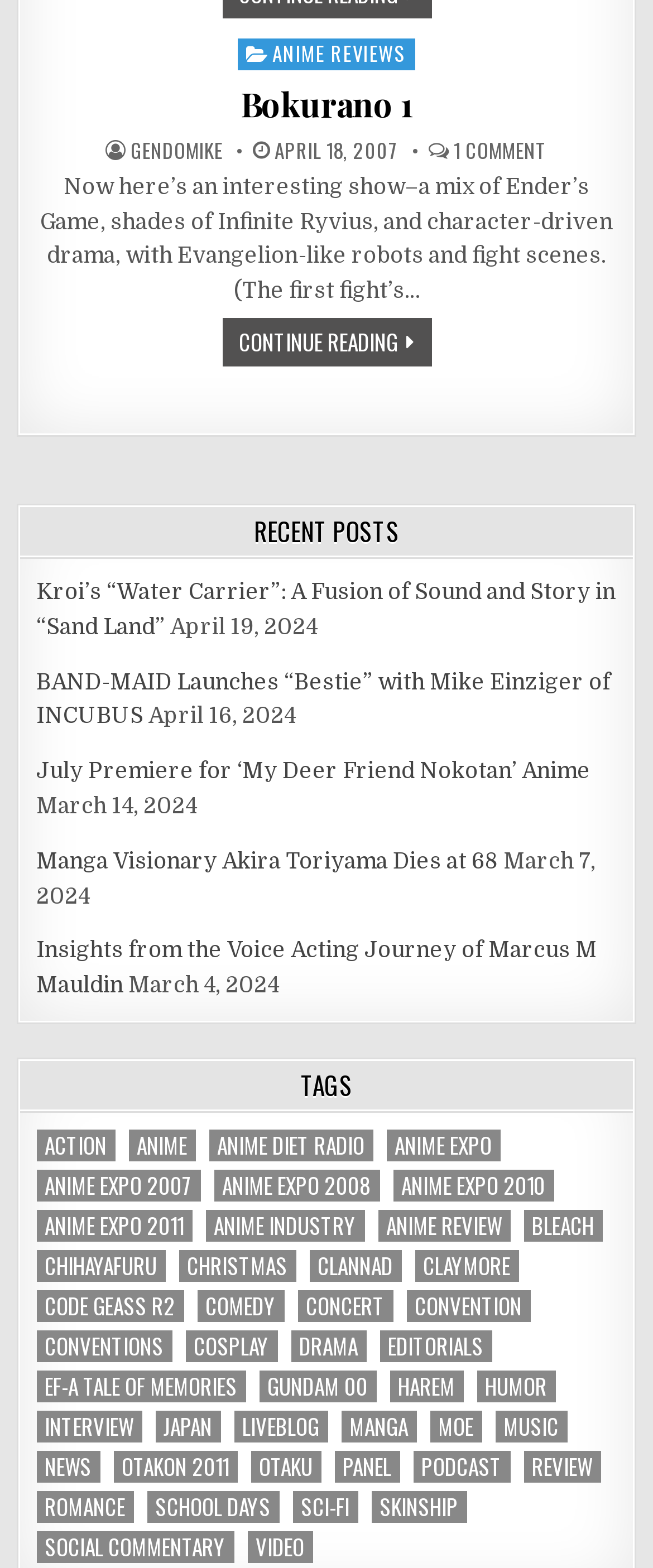Please identify the bounding box coordinates of the region to click in order to complete the task: "Read the 'Bokurano 1' review". The coordinates must be four float numbers between 0 and 1, specified as [left, top, right, bottom].

[0.062, 0.111, 0.938, 0.193]